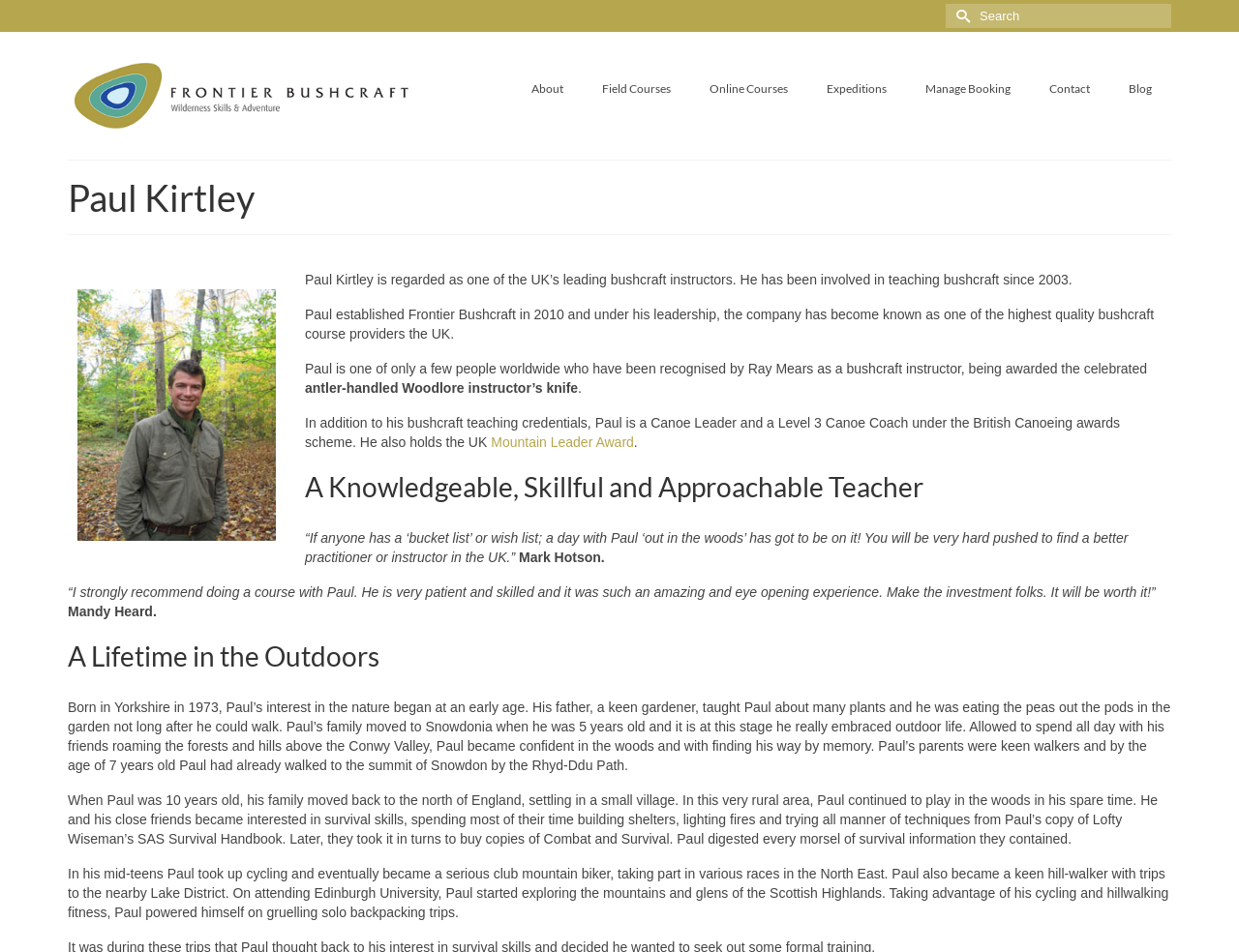Locate the bounding box coordinates of the item that should be clicked to fulfill the instruction: "Click on the About link".

[0.413, 0.074, 0.47, 0.113]